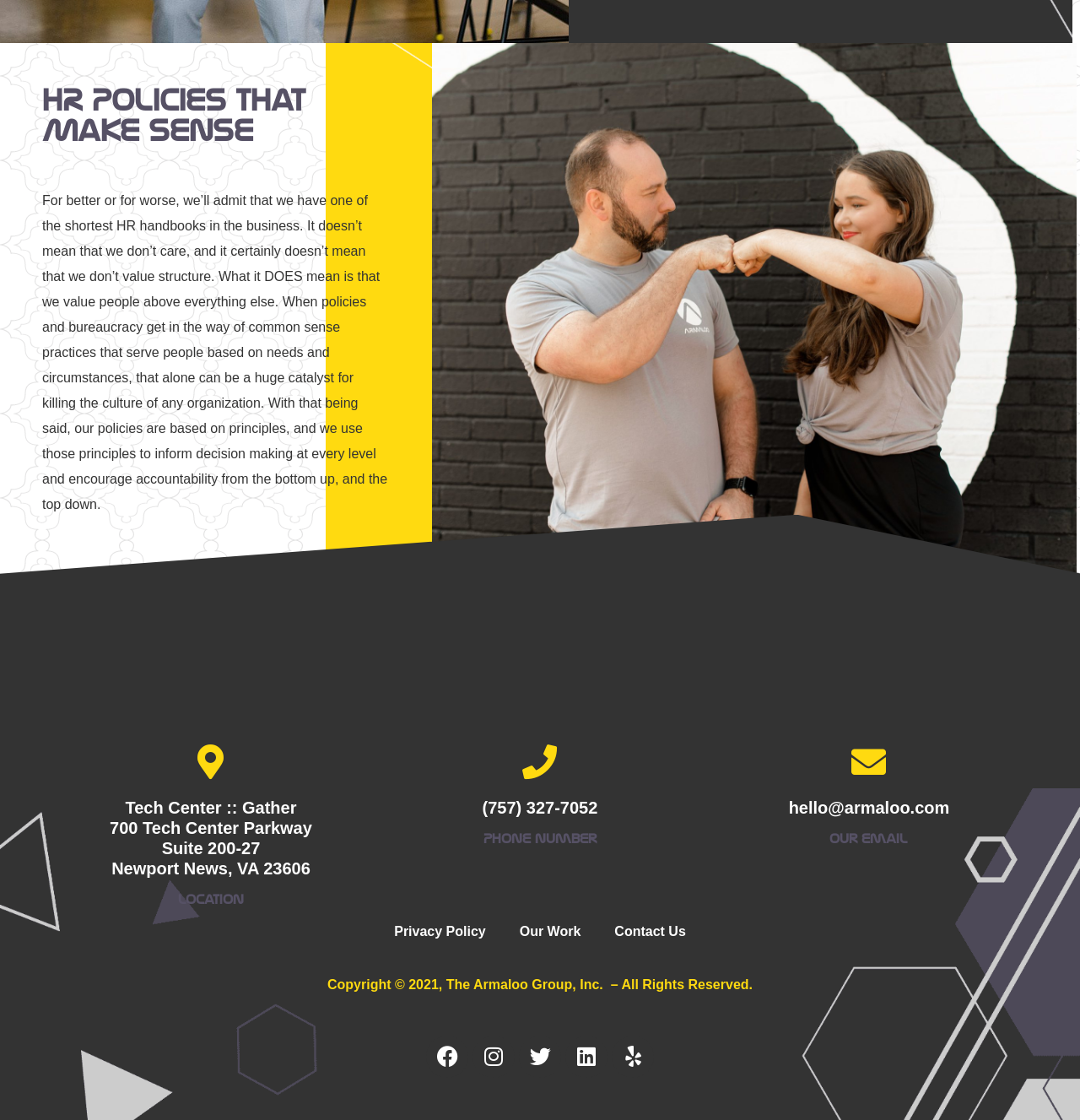Specify the bounding box coordinates of the element's area that should be clicked to execute the given instruction: "Send an email". The coordinates should be four float numbers between 0 and 1, i.e., [left, top, right, bottom].

[0.66, 0.712, 0.949, 0.73]